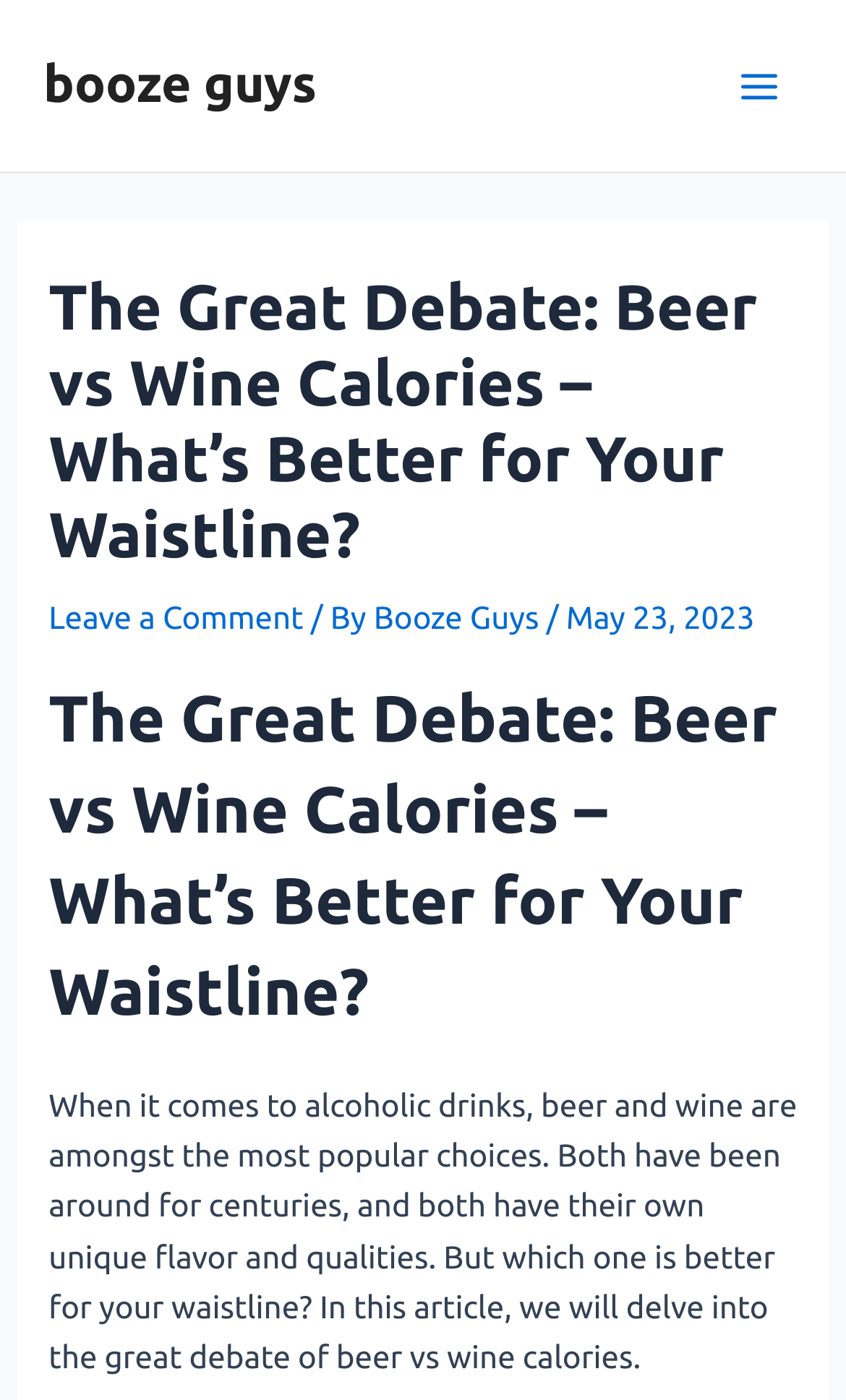What is the topic of the article?
By examining the image, provide a one-word or phrase answer.

Beer vs Wine Calories